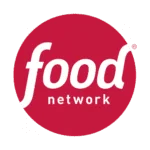Give a thorough description of the image, including any visible elements and their relationships.

The image features the logo of Food Network, set against a vibrant red circular background. The word "food" is prominently displayed in bold, white lowercase letters, conveying a friendly and approachable vibe, while "network" is positioned below in a smaller, white uppercase font. This design emphasizes the brand's focus on culinary content and community. The Food Network is renowned for its cooking shows, culinary competitions, and food-related programming, appealing to both cooking enthusiasts and casual viewers alike.